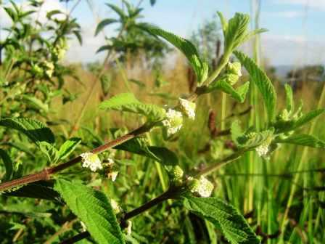Examine the image carefully and respond to the question with a detailed answer: 
What is brewed into a refreshing tea from Lippia javanica?

According to the caption, 'its leaves are commonly brewed into a refreshing tea that is recognized for alleviating coughs and colds', which directly answers the question.